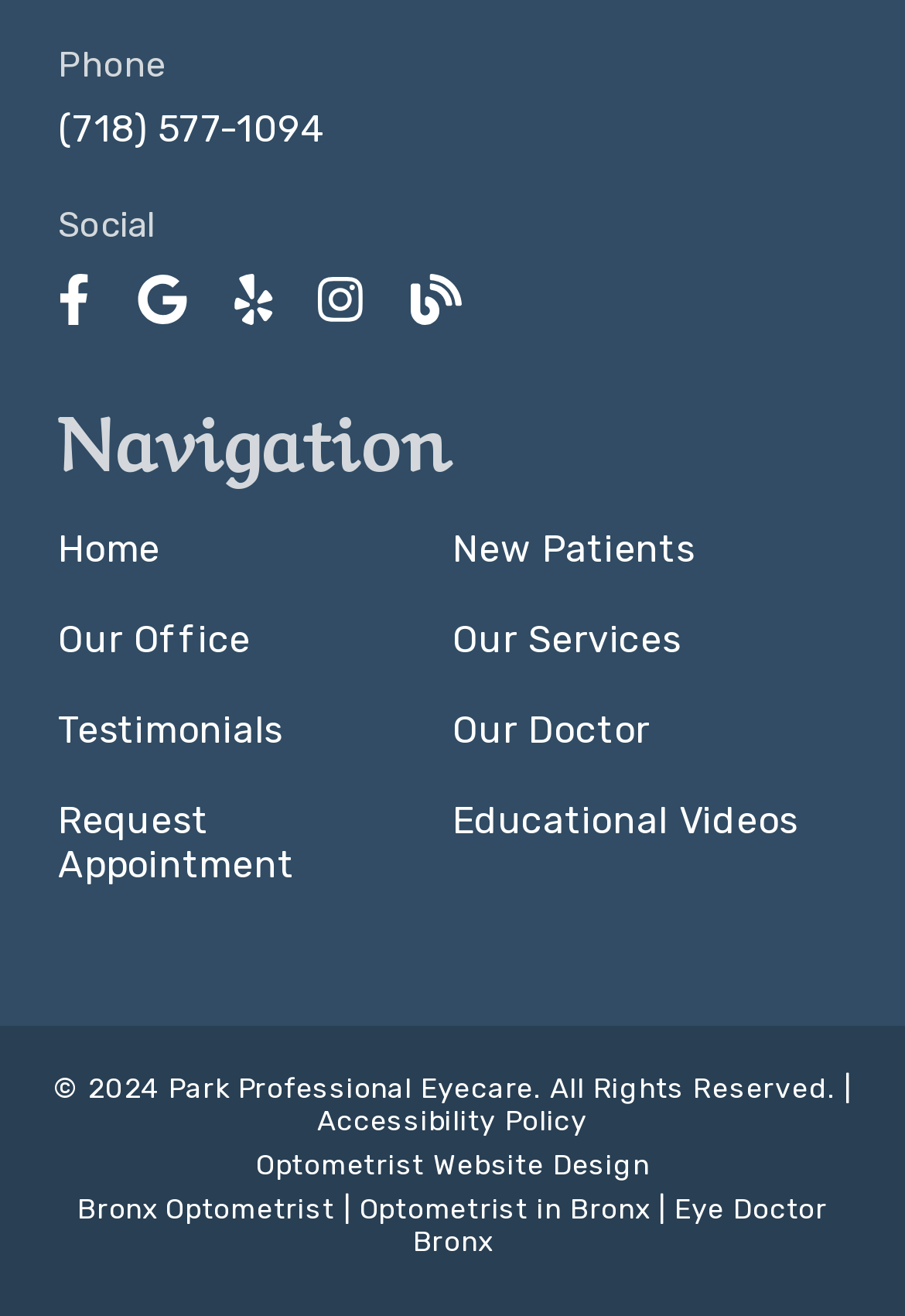Can you find the bounding box coordinates for the element to click on to achieve the instruction: "Read testimonials"?

[0.064, 0.538, 0.5, 0.572]